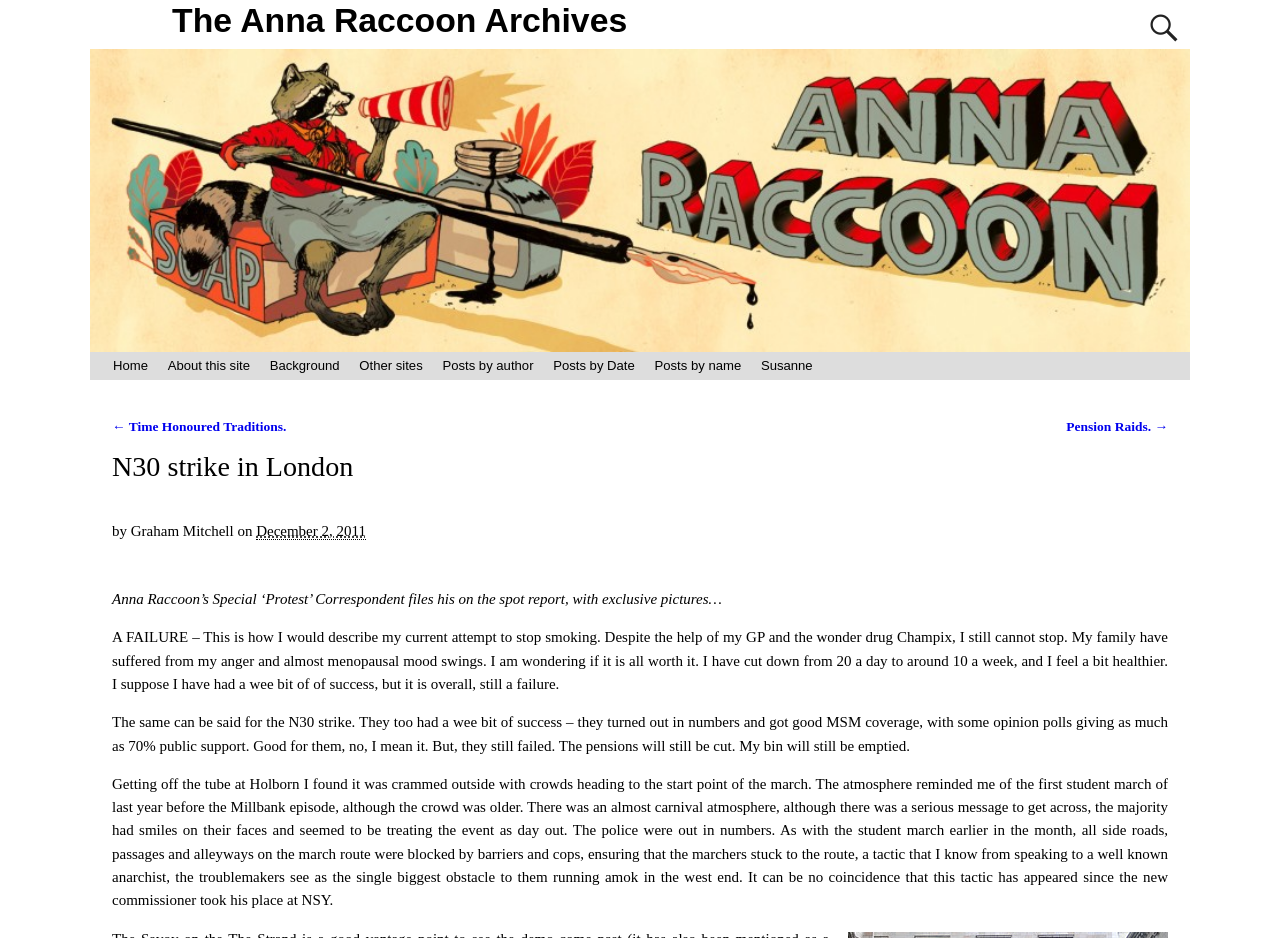Please identify the bounding box coordinates of the element's region that needs to be clicked to fulfill the following instruction: "View posts by author". The bounding box coordinates should consist of four float numbers between 0 and 1, i.e., [left, top, right, bottom].

[0.338, 0.375, 0.424, 0.406]